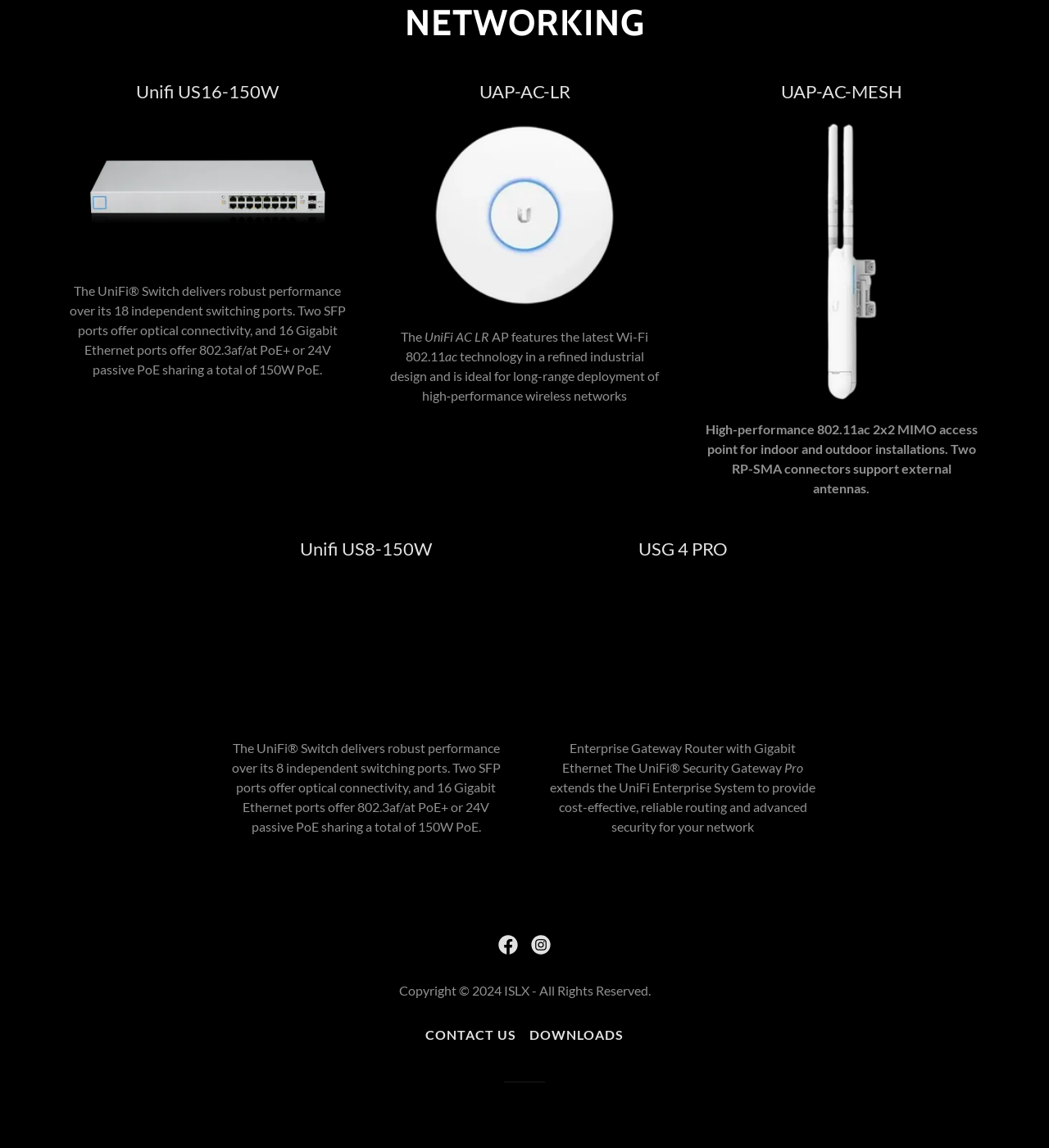How many independent switching ports does the UniFi Switch have?
Answer the question with a detailed explanation, including all necessary information.

According to the StaticText 'The UniFi Switch delivers robust performance over its 18 independent switching ports...', the UniFi Switch has 18 independent switching ports.